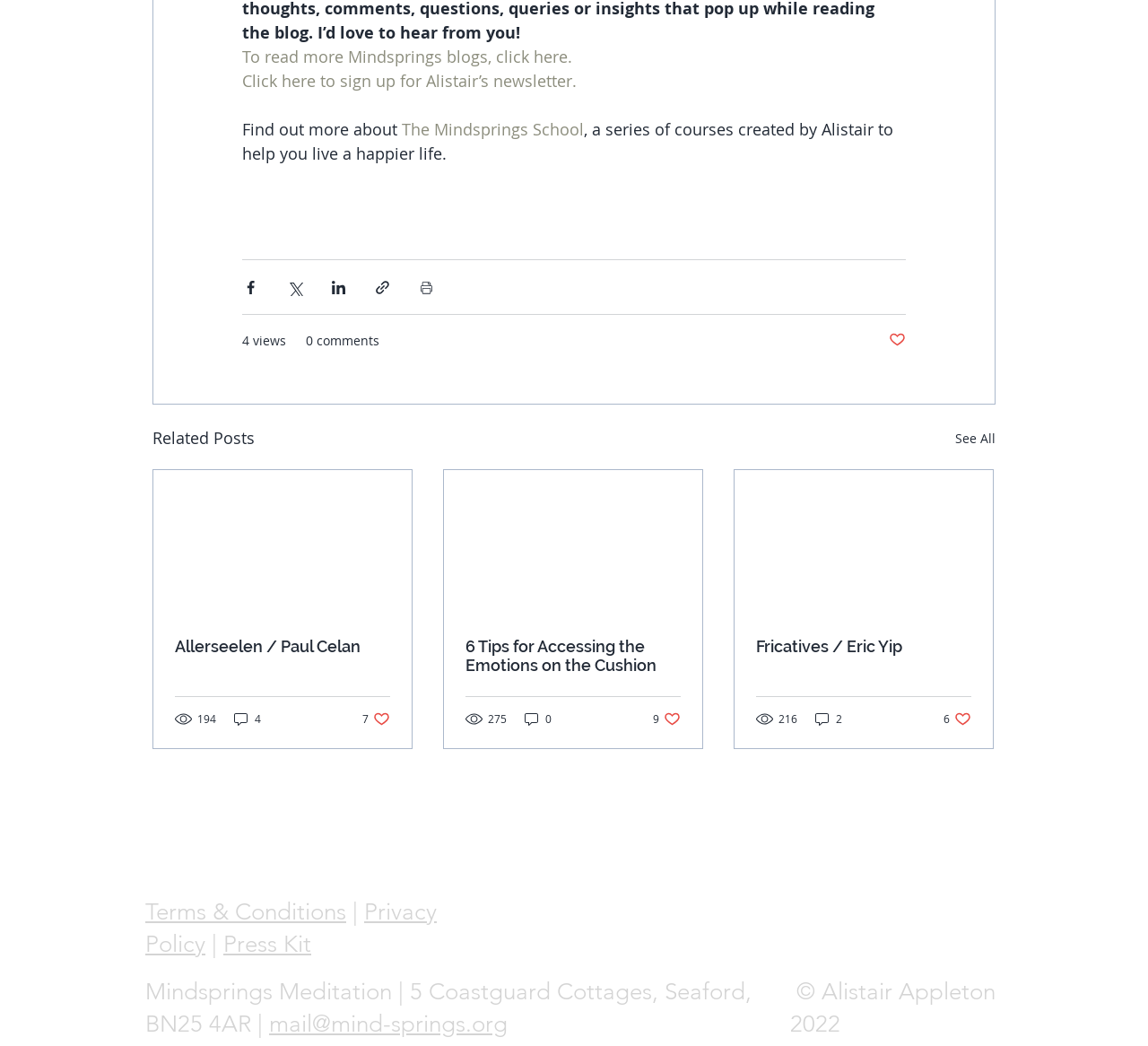How many comments does the second related post have?
Based on the image, respond with a single word or phrase.

0 comments